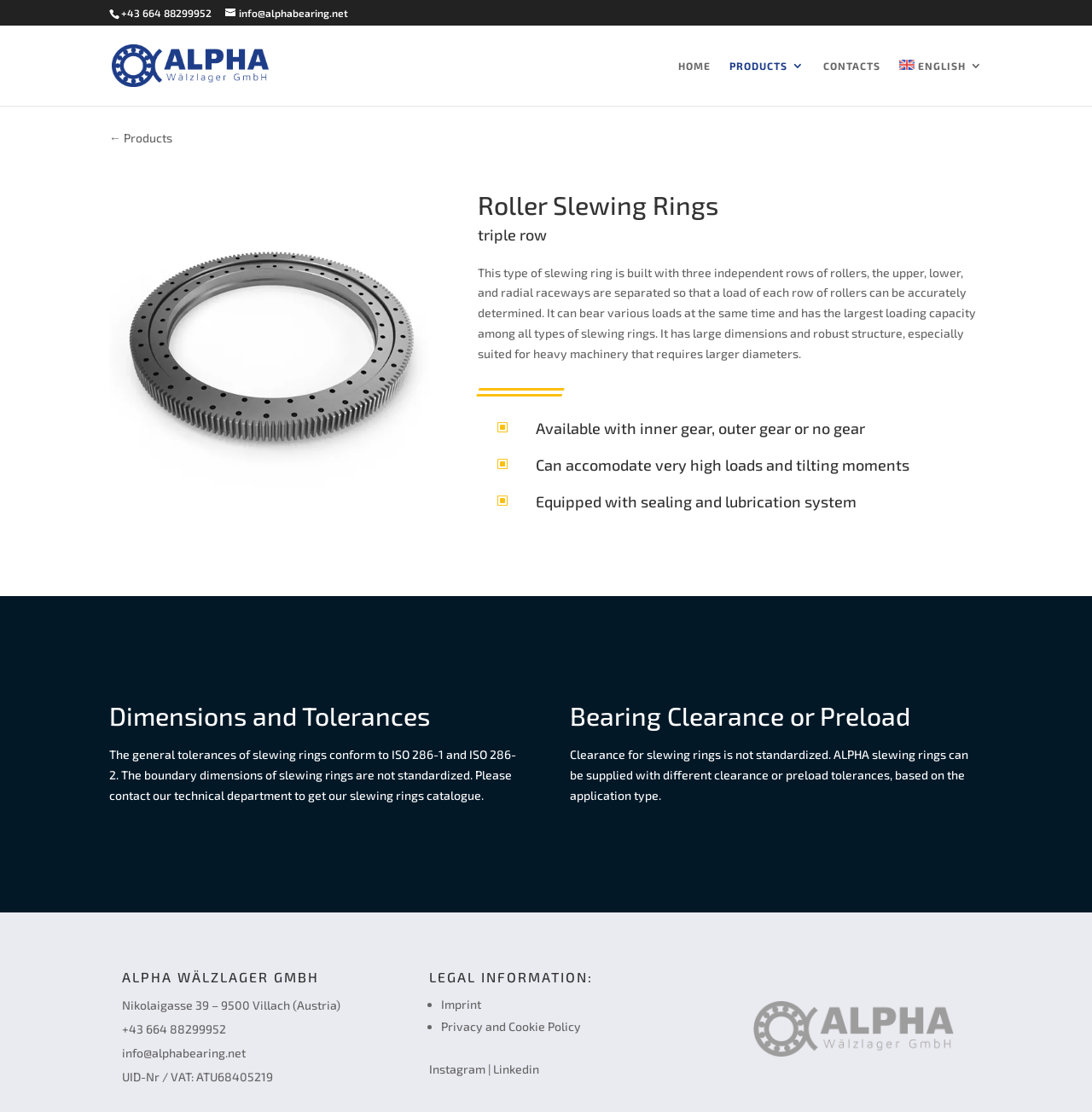Please determine the bounding box coordinates of the area that needs to be clicked to complete this task: 'Click the 'HOME' link'. The coordinates must be four float numbers between 0 and 1, formatted as [left, top, right, bottom].

[0.621, 0.054, 0.651, 0.095]